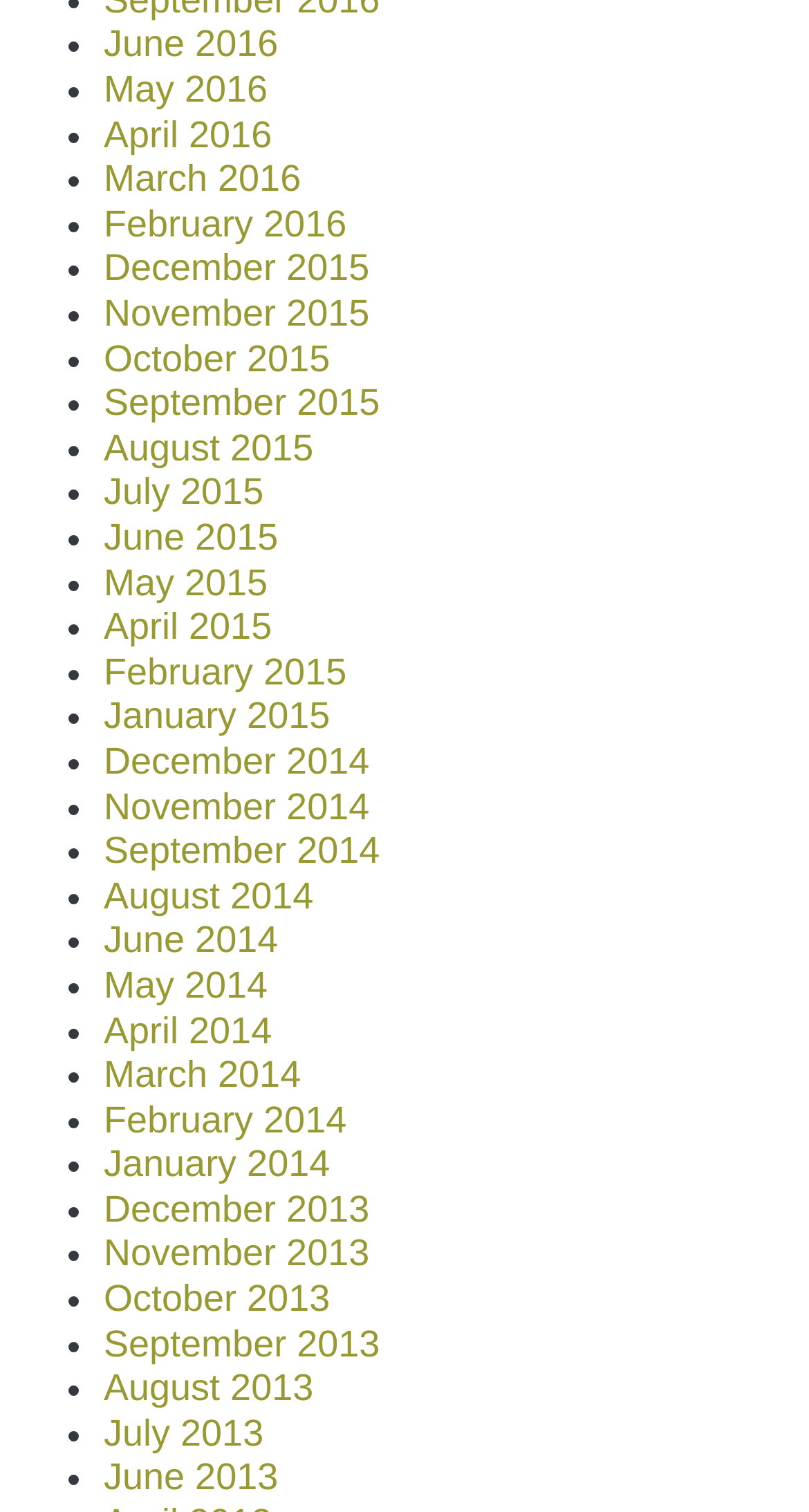Please determine the bounding box coordinates of the element to click on in order to accomplish the following task: "View May 2015". Ensure the coordinates are four float numbers ranging from 0 to 1, i.e., [left, top, right, bottom].

[0.128, 0.371, 0.331, 0.399]